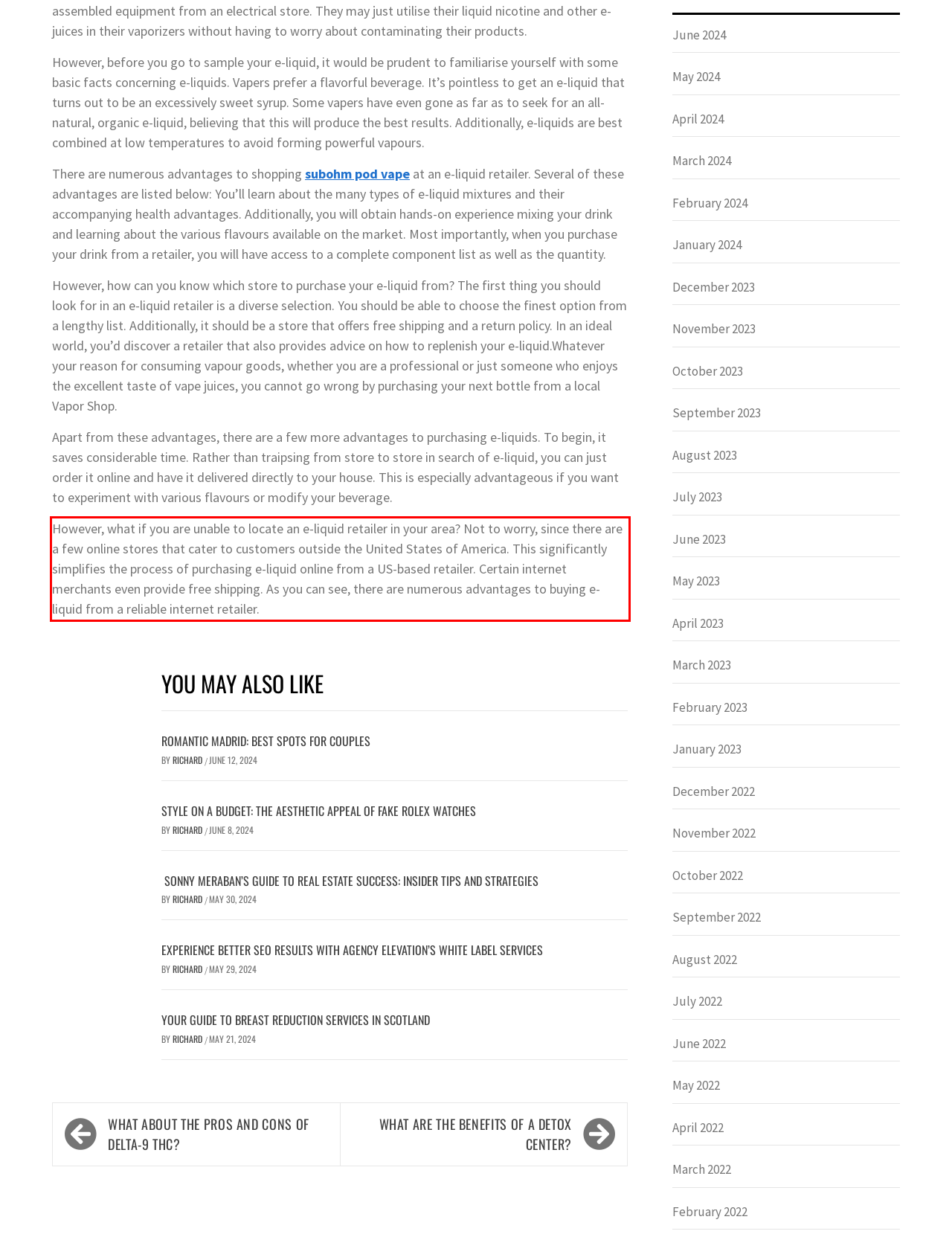Identify the text inside the red bounding box on the provided webpage screenshot by performing OCR.

However, what if you are unable to locate an e-liquid retailer in your area? Not to worry, since there are a few online stores that cater to customers outside the United States of America. This significantly simplifies the process of purchasing e-liquid online from a US-based retailer. Certain internet merchants even provide free shipping. As you can see, there are numerous advantages to buying e-liquid from a reliable internet retailer.